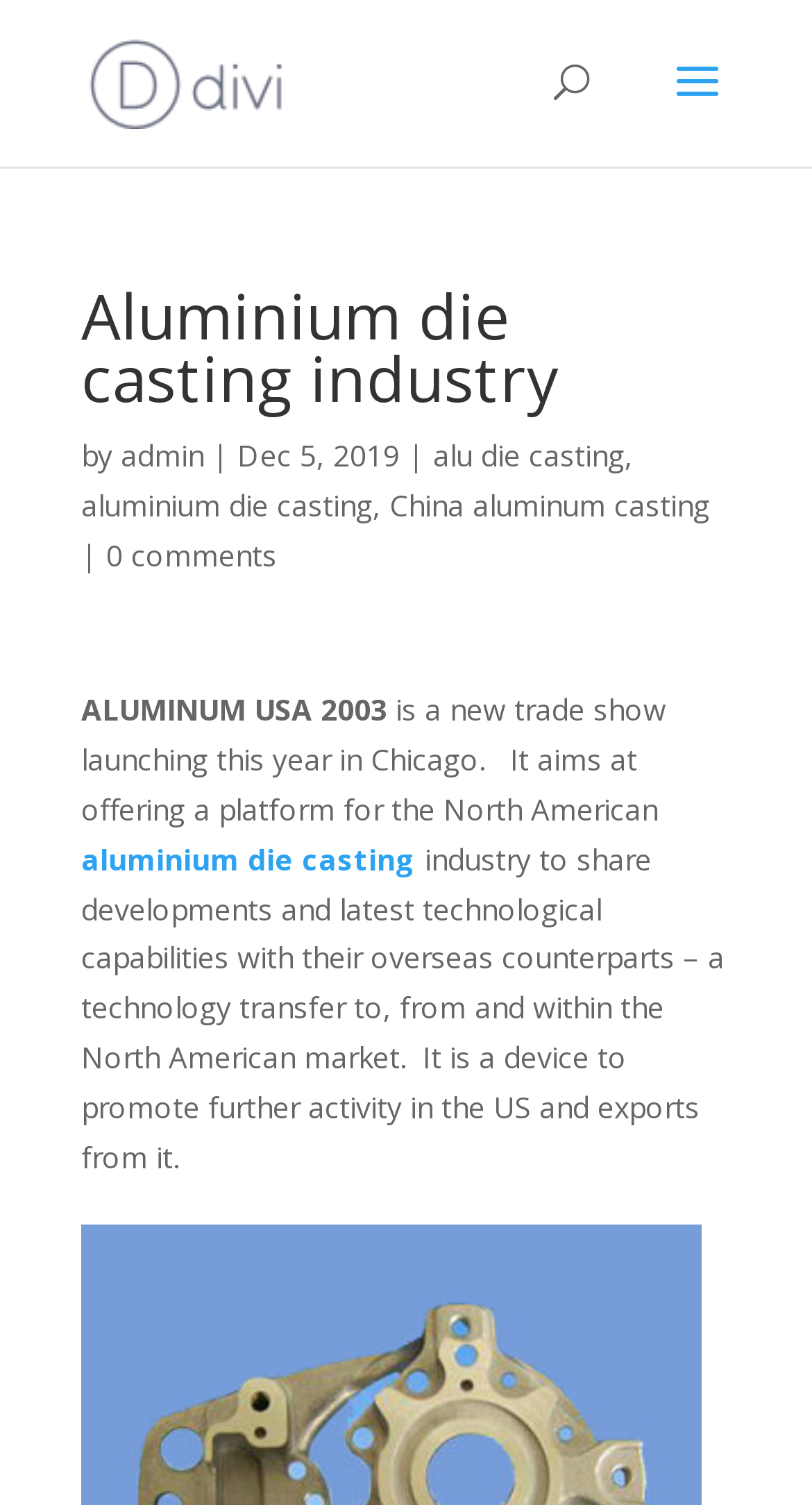Please look at the image and answer the question with a detailed explanation: What is the date of the article or post?

The date of the article or post is mentioned in the text as 'Dec 5, 2019', indicating that the article or post was published on this date.